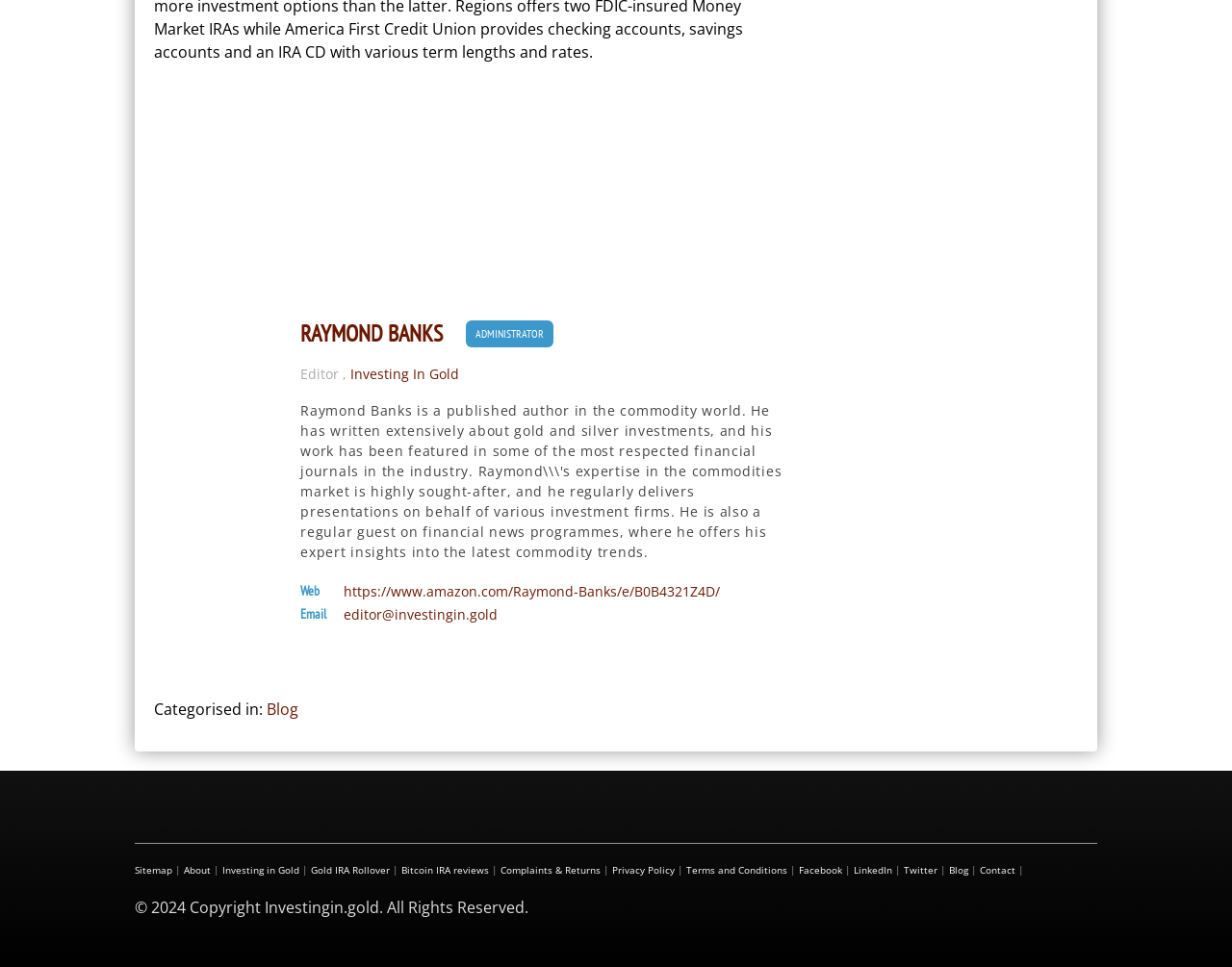Determine the bounding box coordinates of the section to be clicked to follow the instruction: "View the About page". The coordinates should be given as four float numbers between 0 and 1, formatted as [left, top, right, bottom].

[0.149, 0.893, 0.171, 0.906]